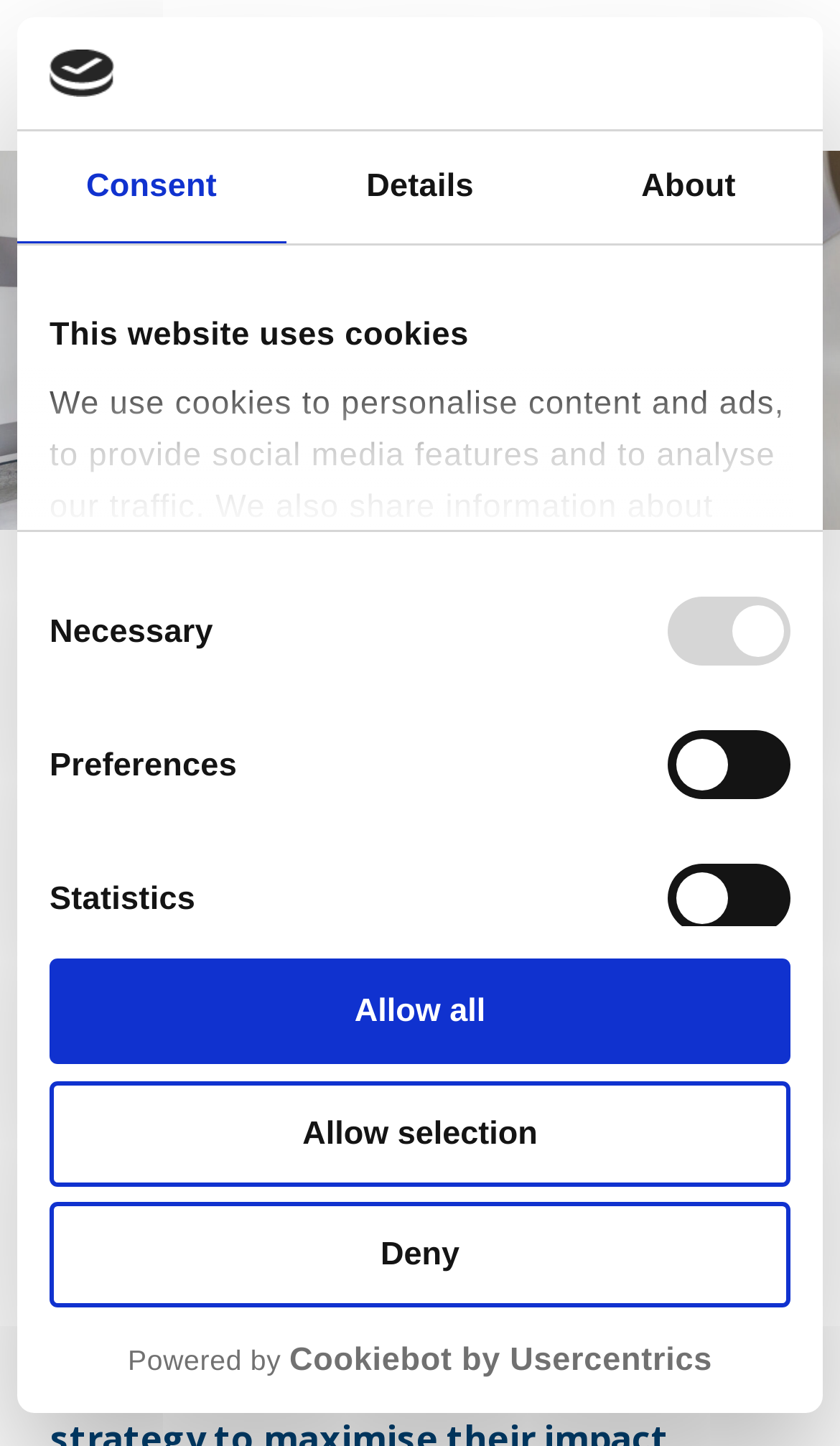Please answer the following question using a single word or phrase: 
What is the name of the healthcare NGO?

Eden McCallum